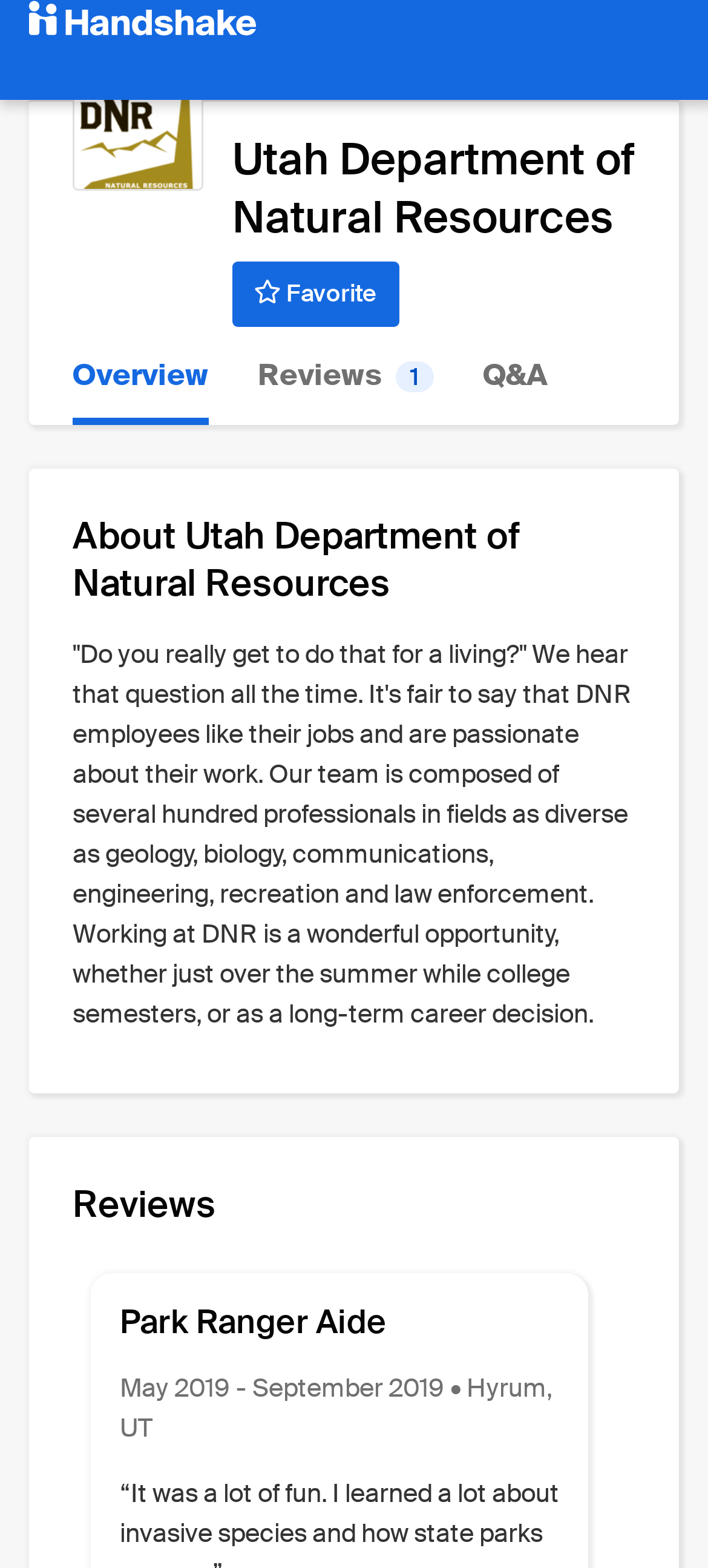Identify and provide the bounding box for the element described by: "Reviews 1".

[0.364, 0.208, 0.613, 0.271]